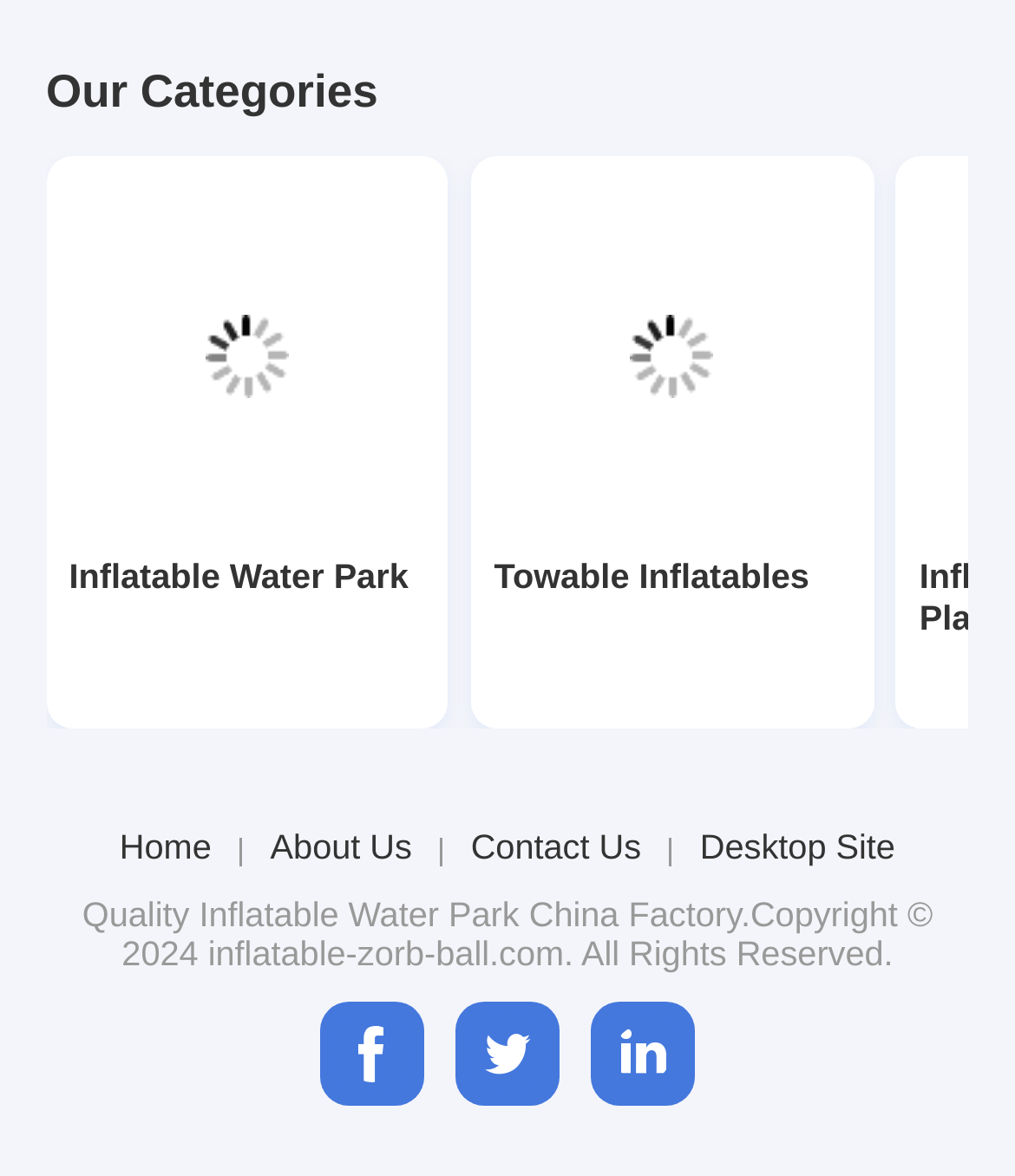Predict the bounding box of the UI element based on this description: "title="Towable Inflatables"".

[0.487, 0.151, 0.838, 0.454]